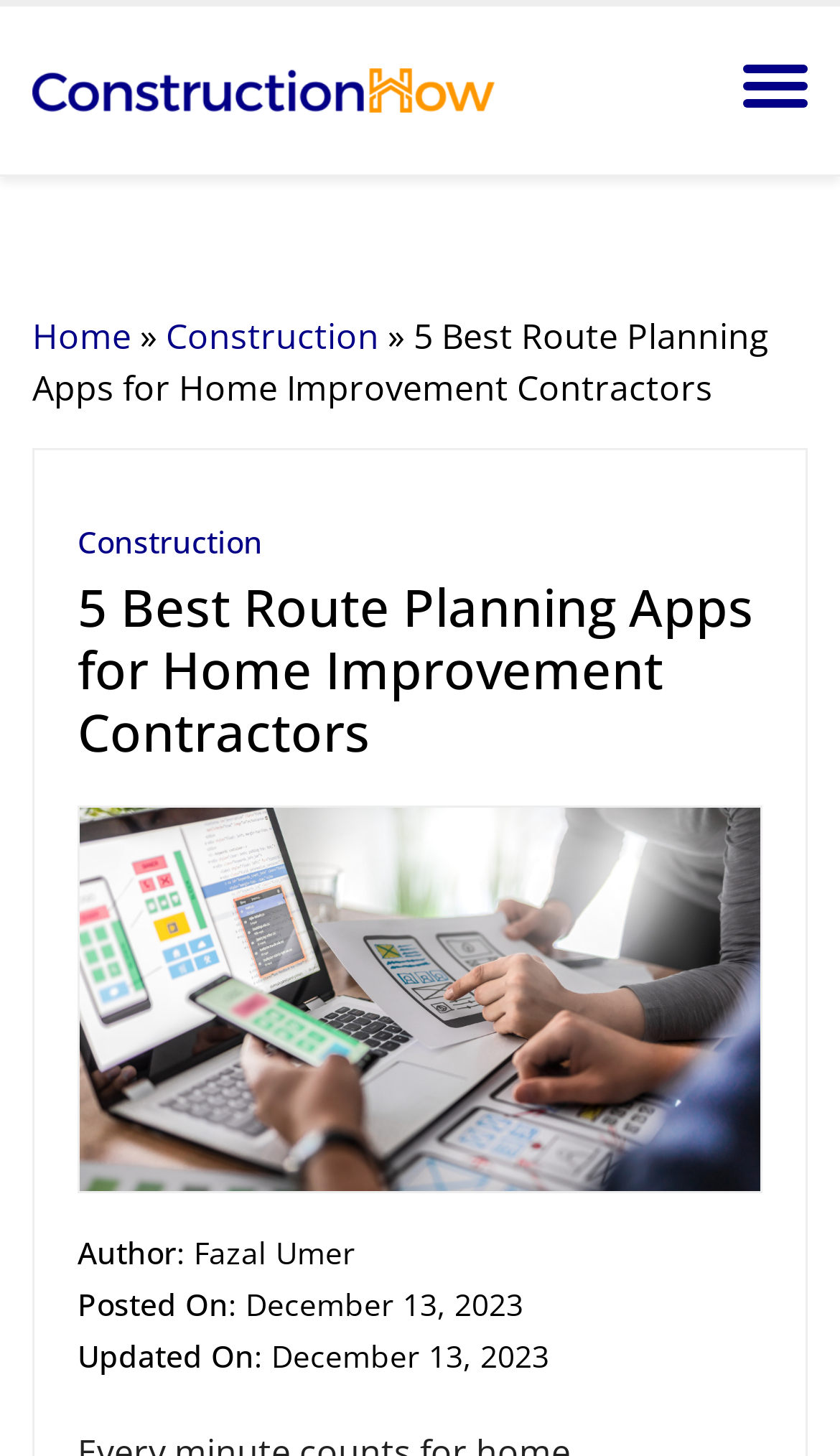When was this article posted?
Refer to the image and offer an in-depth and detailed answer to the question.

The article was posted on December 13, 2023, as indicated by the static text 'Posted On: December 13, 2023' at the bottom of the webpage.